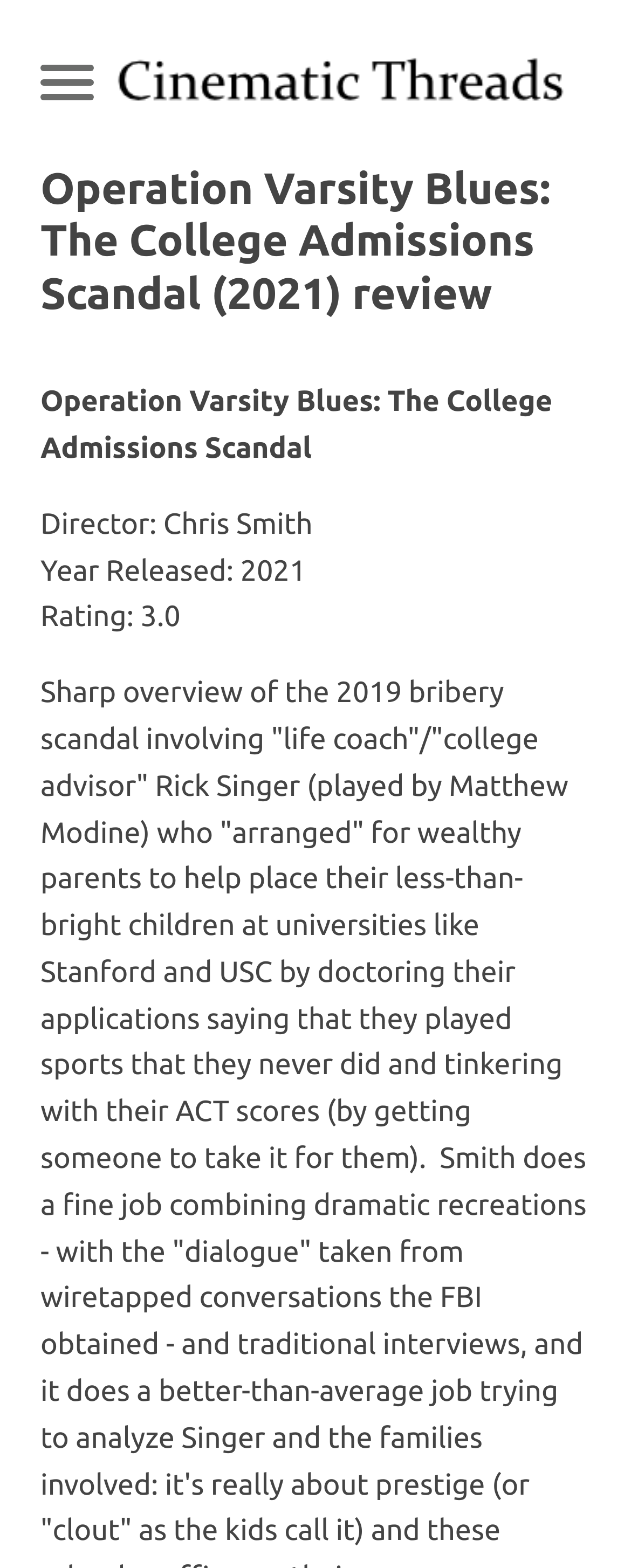Please provide the bounding box coordinates for the UI element as described: "parent_node: A Brief Introduction". The coordinates must be four floats between 0 and 1, represented as [left, top, right, bottom].

[0.062, 0.037, 0.164, 0.07]